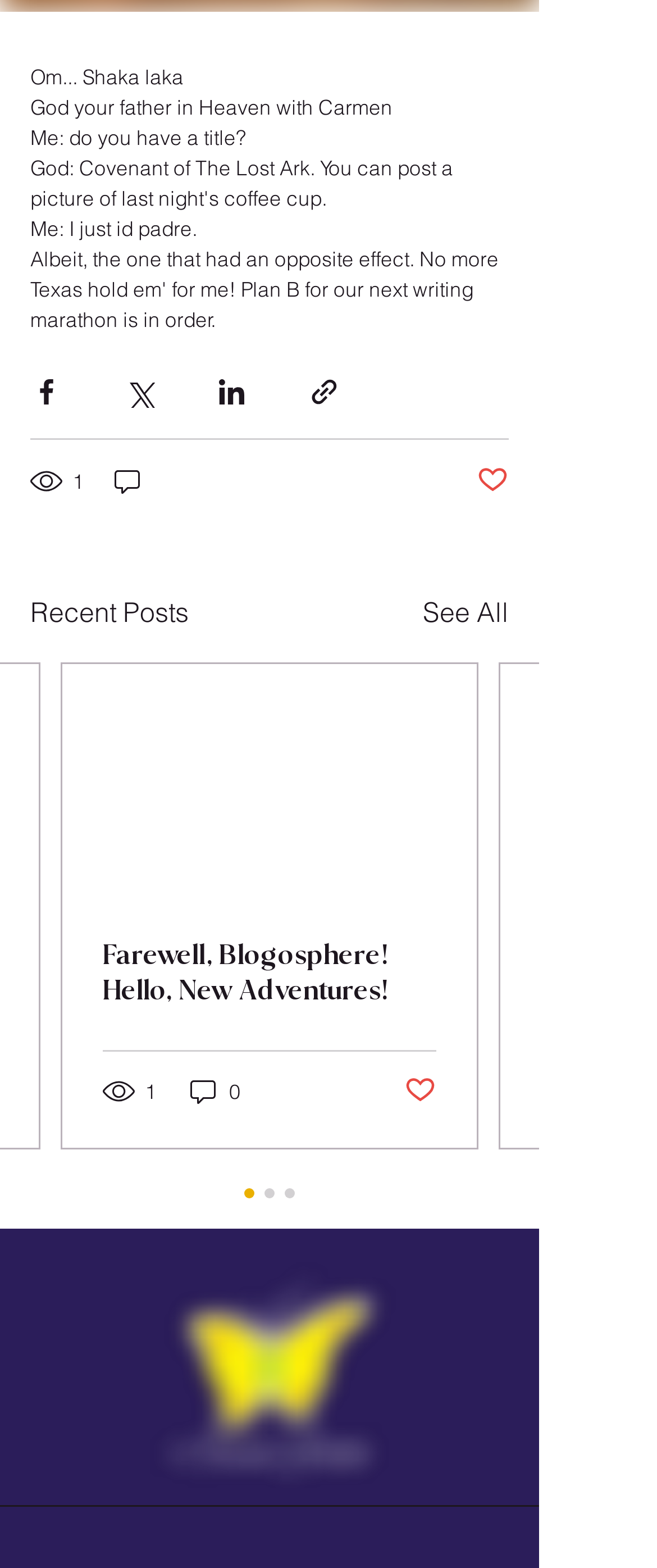Given the description of the UI element: "aria-label="Share via link"", predict the bounding box coordinates in the form of [left, top, right, bottom], with each value being a float between 0 and 1.

[0.469, 0.24, 0.518, 0.26]